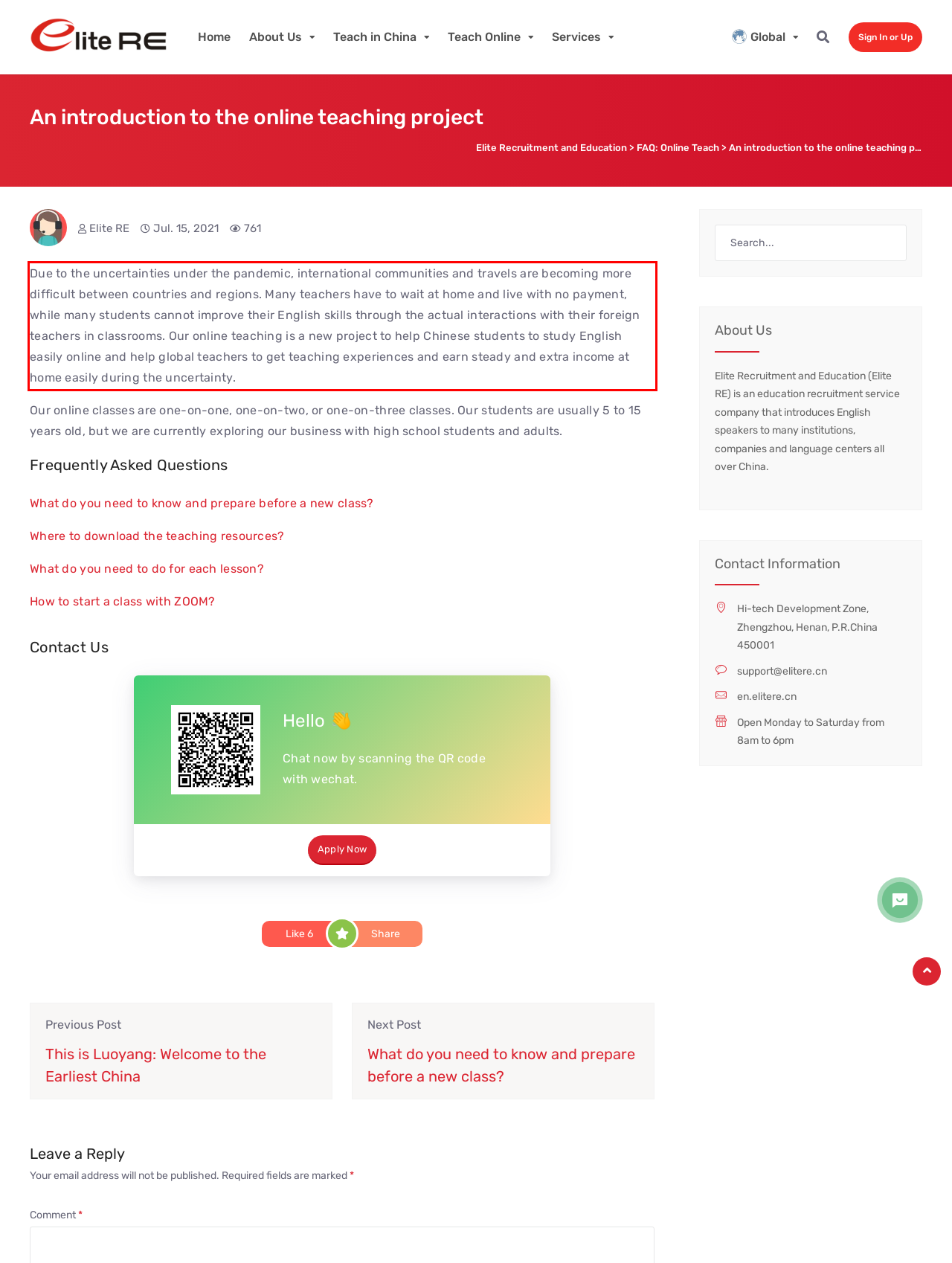Identify the text inside the red bounding box in the provided webpage screenshot and transcribe it.

Due to the uncertainties under the pandemic, international communities and travels are becoming more difficult between countries and regions. Many teachers have to wait at home and live with no payment, while many students cannot improve their English skills through the actual interactions with their foreign teachers in classrooms. Our online teaching is a new project to help Chinese students to study English easily online and help global teachers to get teaching experiences and earn steady and extra income at home easily during the uncertainty.